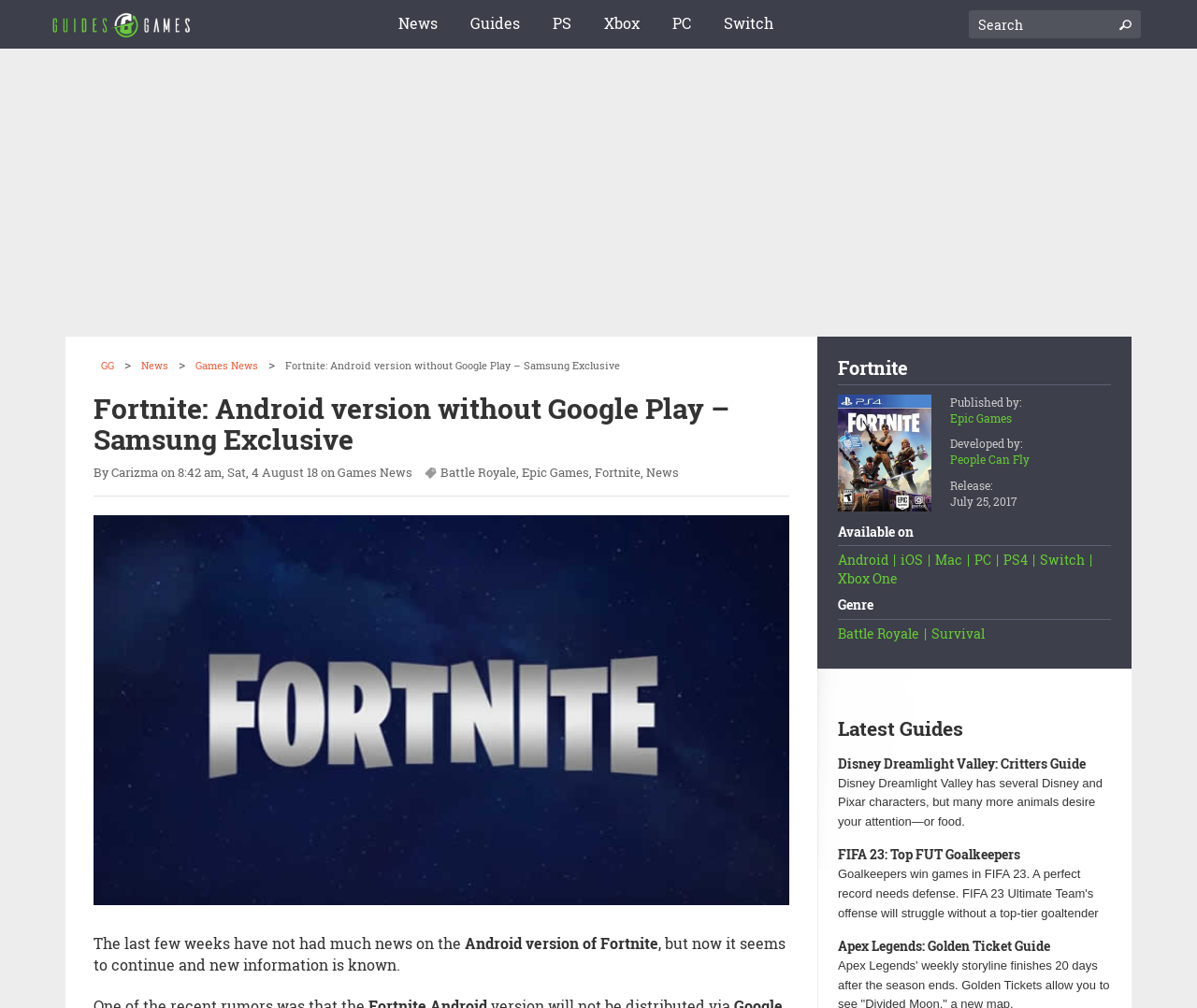Please determine the bounding box coordinates for the UI element described as: "Xbox One".

[0.7, 0.565, 0.75, 0.583]